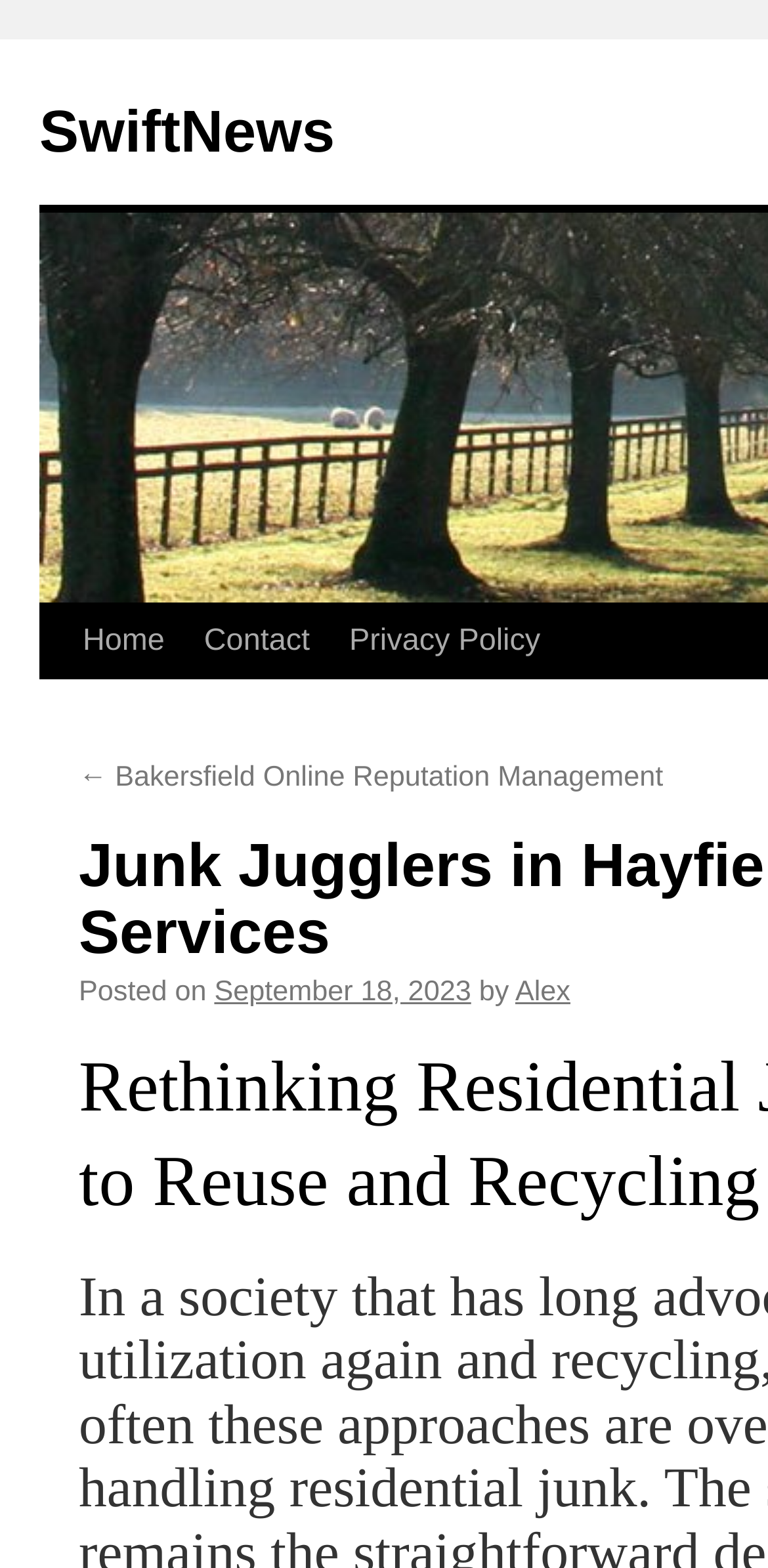Locate the UI element that matches the description ← Bakersfield Online Reputation Management in the webpage screenshot. Return the bounding box coordinates in the format (top-left x, top-left y, bottom-right x, bottom-right y), with values ranging from 0 to 1.

[0.103, 0.534, 0.864, 0.554]